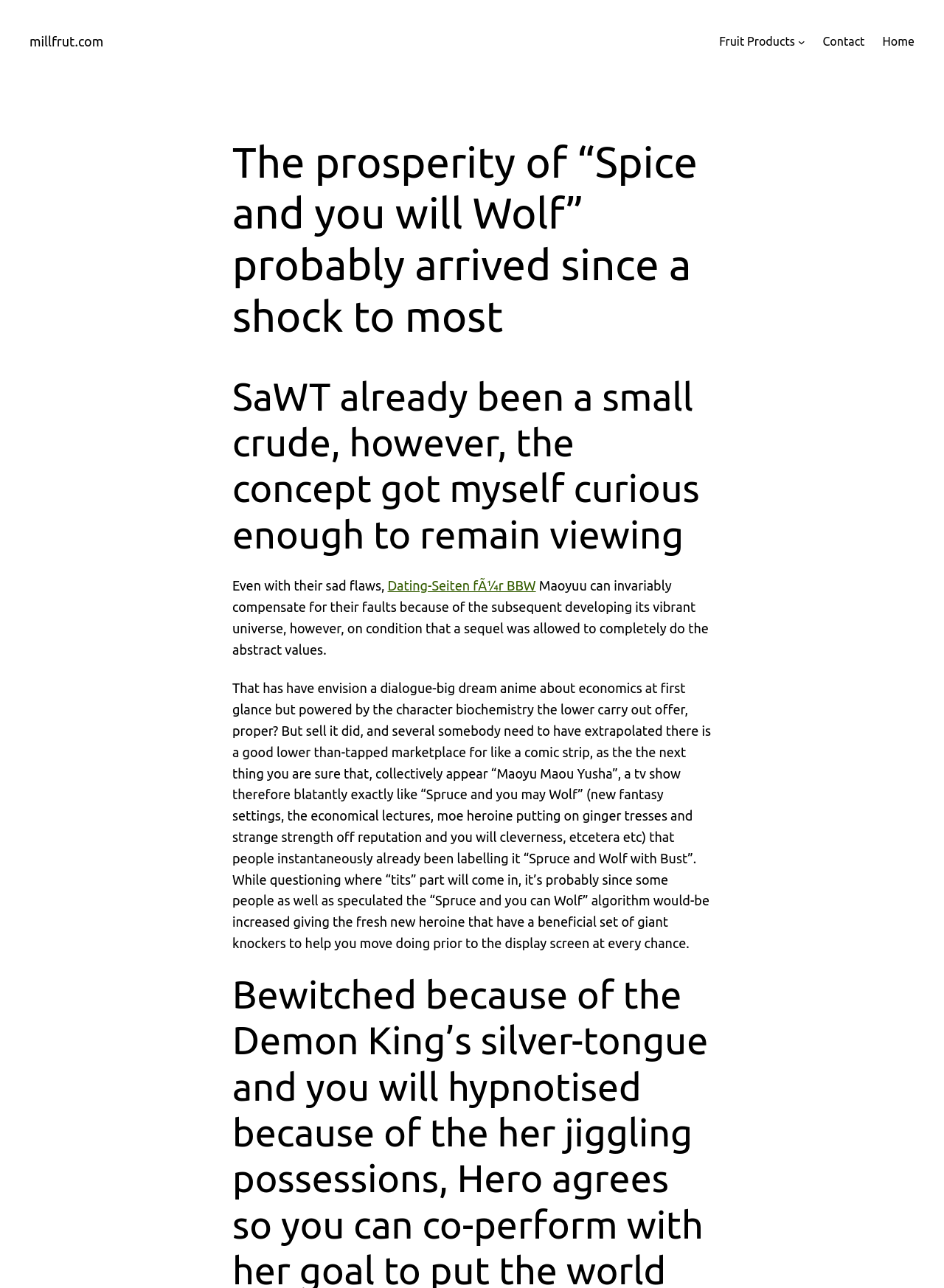What is the position of the 'Menu' element?
Answer the question with just one word or phrase using the image.

Top right